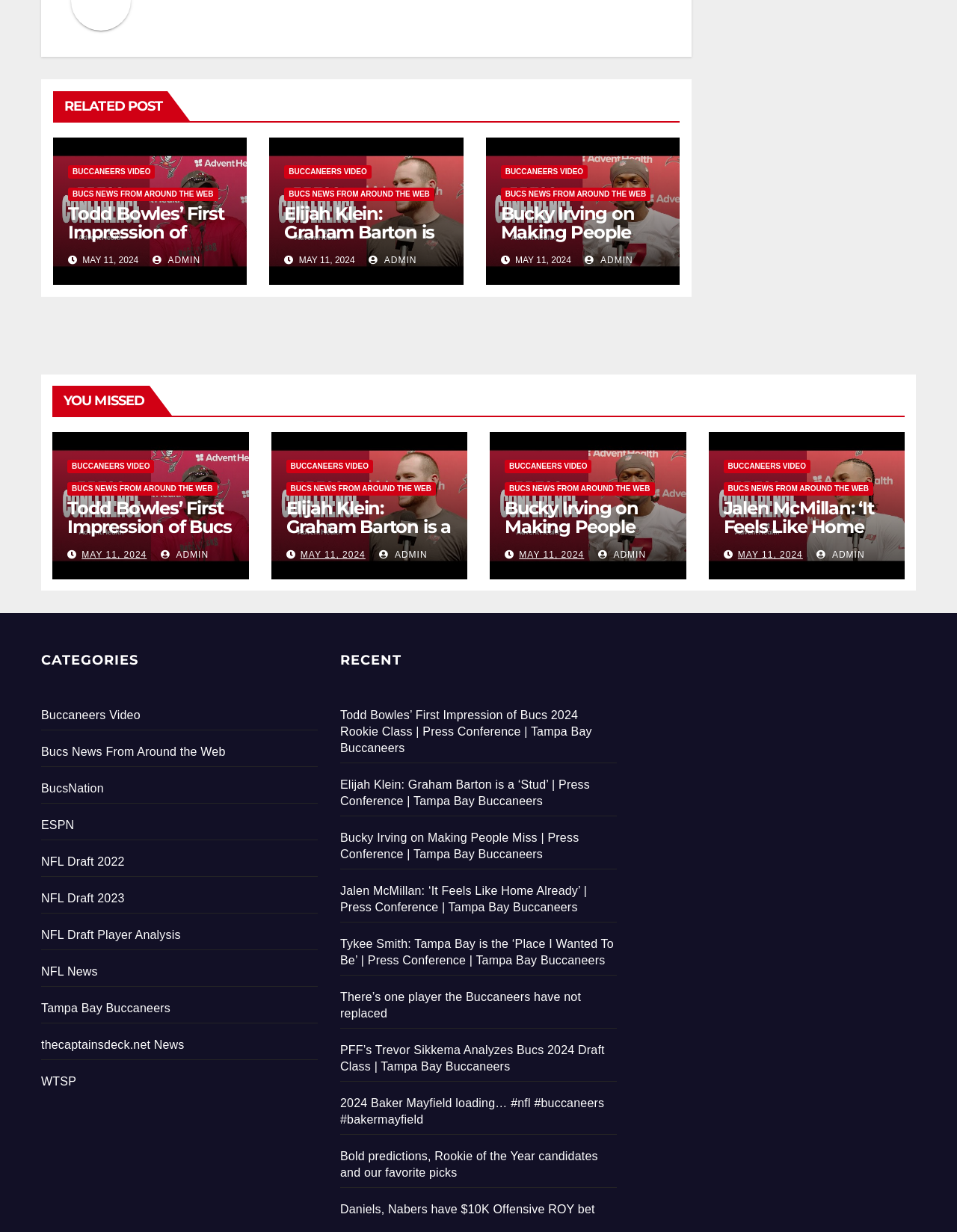Could you indicate the bounding box coordinates of the region to click in order to complete this instruction: "Explore 'CATEGORIES'".

[0.043, 0.522, 0.332, 0.544]